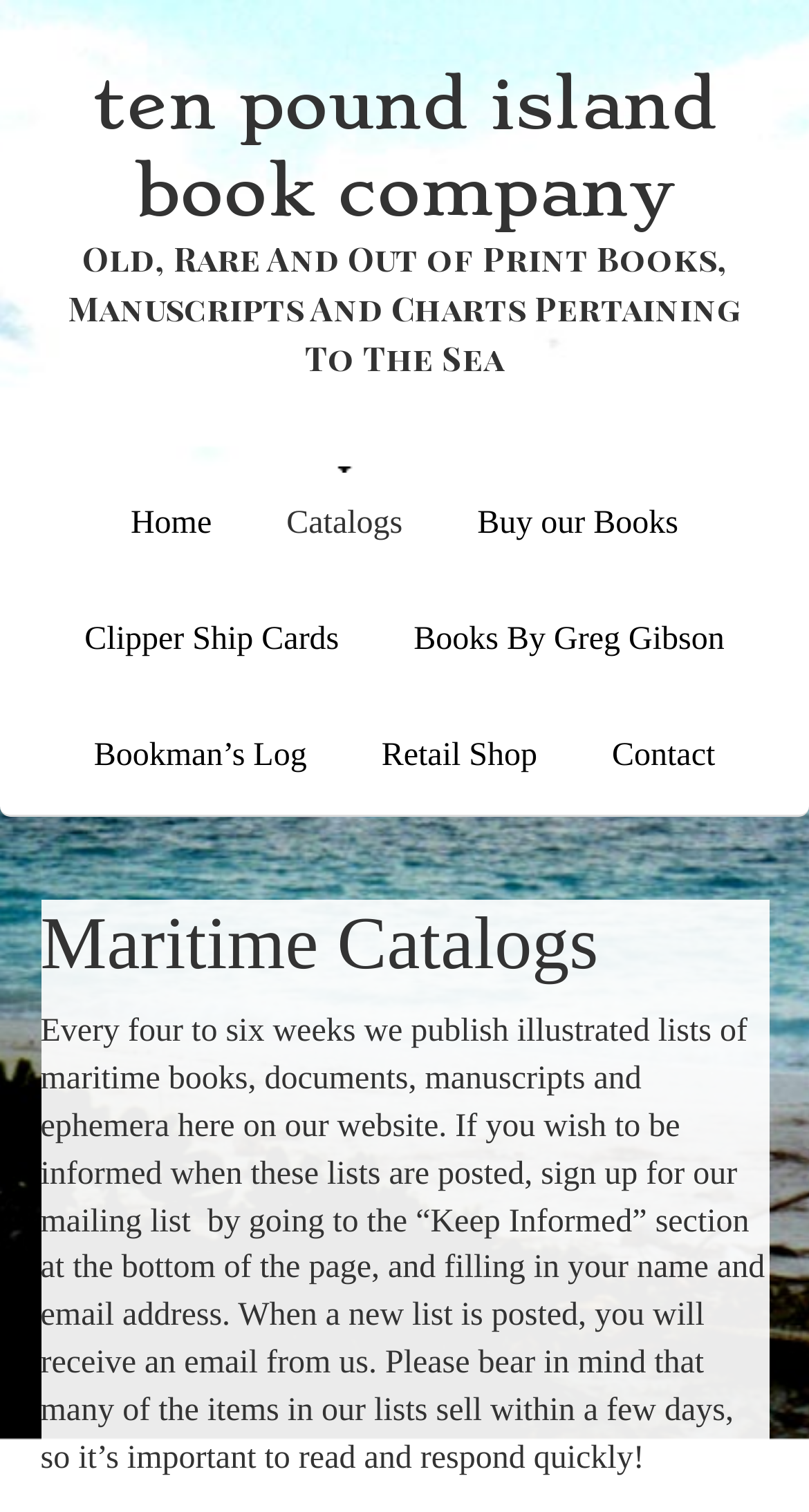Please find the bounding box coordinates of the element that must be clicked to perform the given instruction: "contact us". The coordinates should be four float numbers from 0 to 1, i.e., [left, top, right, bottom].

[0.715, 0.462, 0.925, 0.539]